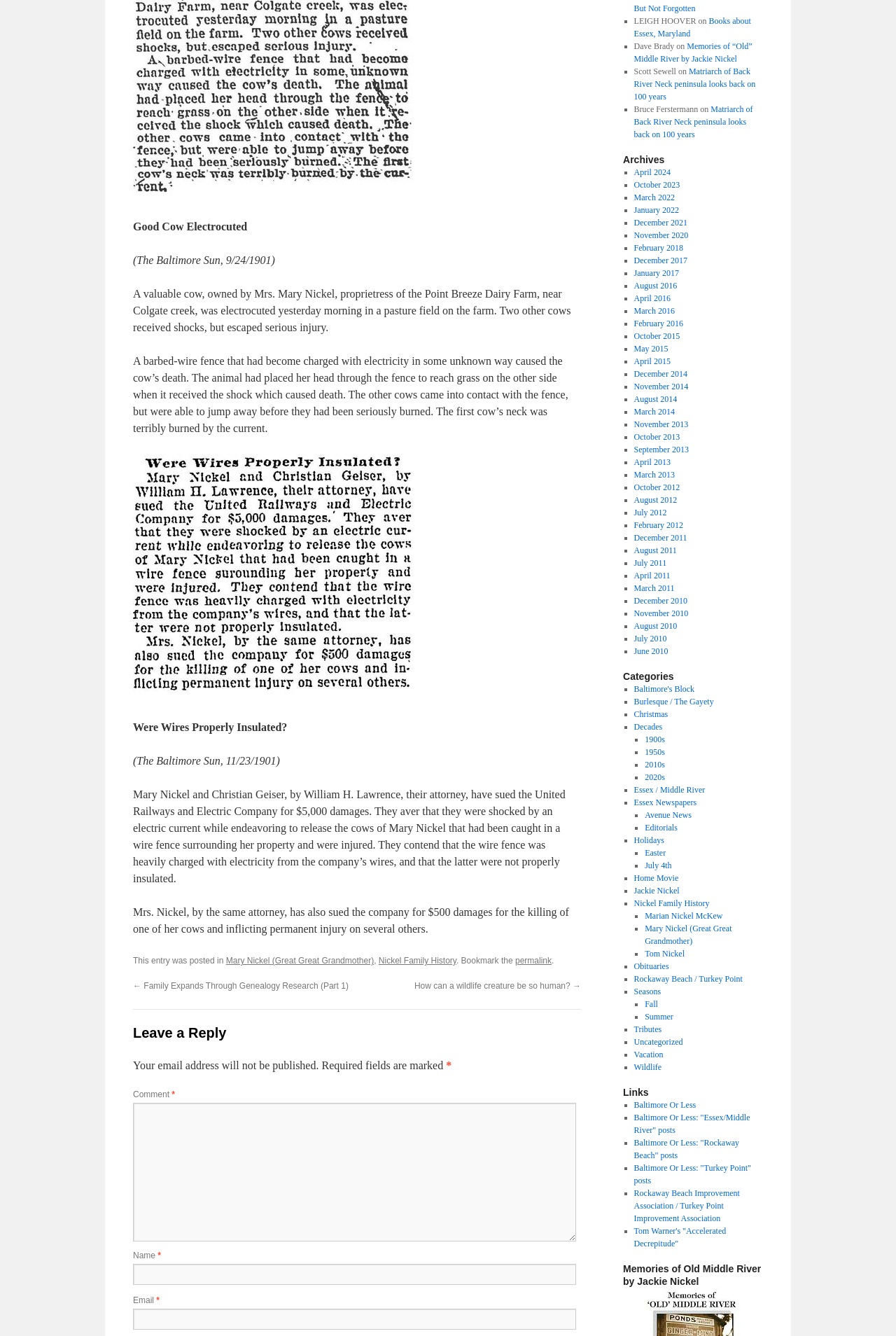Identify the bounding box for the UI element described as: "Rockaway Beach / Turkey Point". The coordinates should be four float numbers between 0 and 1, i.e., [left, top, right, bottom].

[0.707, 0.729, 0.829, 0.736]